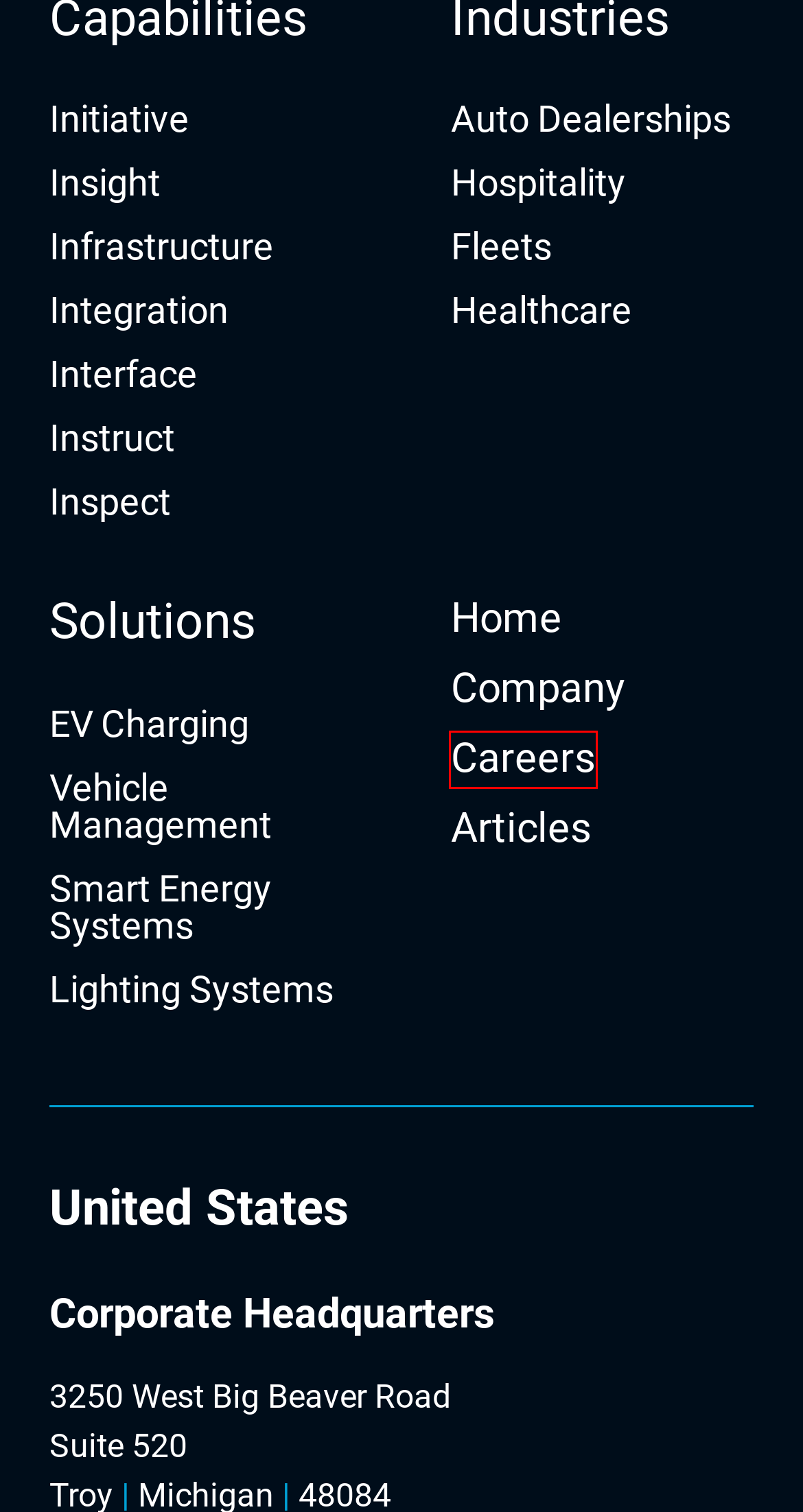Given a webpage screenshot with a red bounding box around a particular element, identify the best description of the new webpage that will appear after clicking on the element inside the red bounding box. Here are the candidates:
A. Career Archive - Future Energy
B. Interface - Future Energy
C. Hospitality - Future Energy
D. Vehicle Management - Future Energy
E. Auto Dealerships - Future Energy
F. Solutions - Future Energy
G. Future Energy - Future Energy
H. Lighting Systems - Future Energy

A